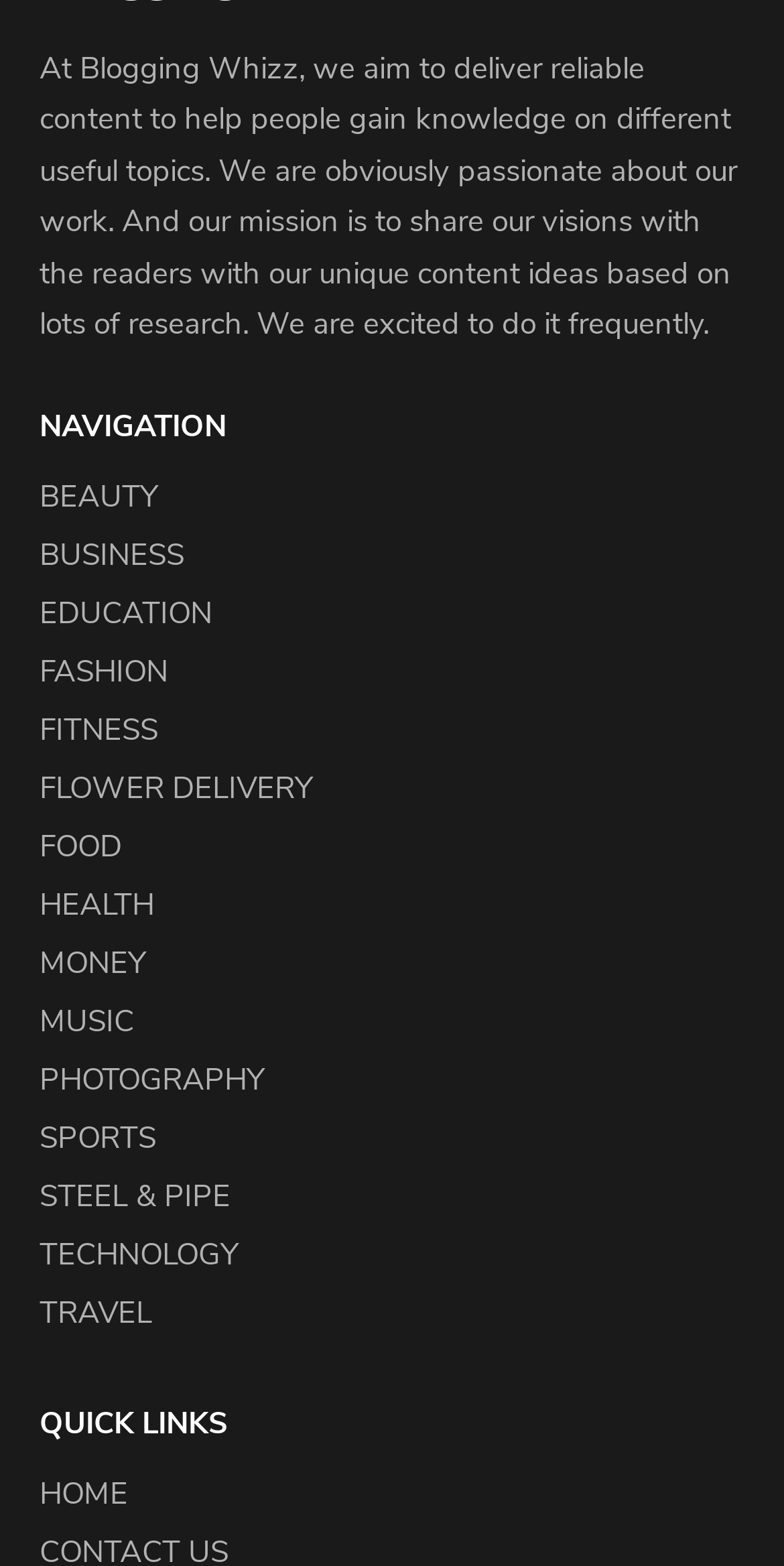Determine the coordinates of the bounding box that should be clicked to complete the instruction: "go to HOME". The coordinates should be represented by four float numbers between 0 and 1: [left, top, right, bottom].

[0.05, 0.941, 0.163, 0.966]